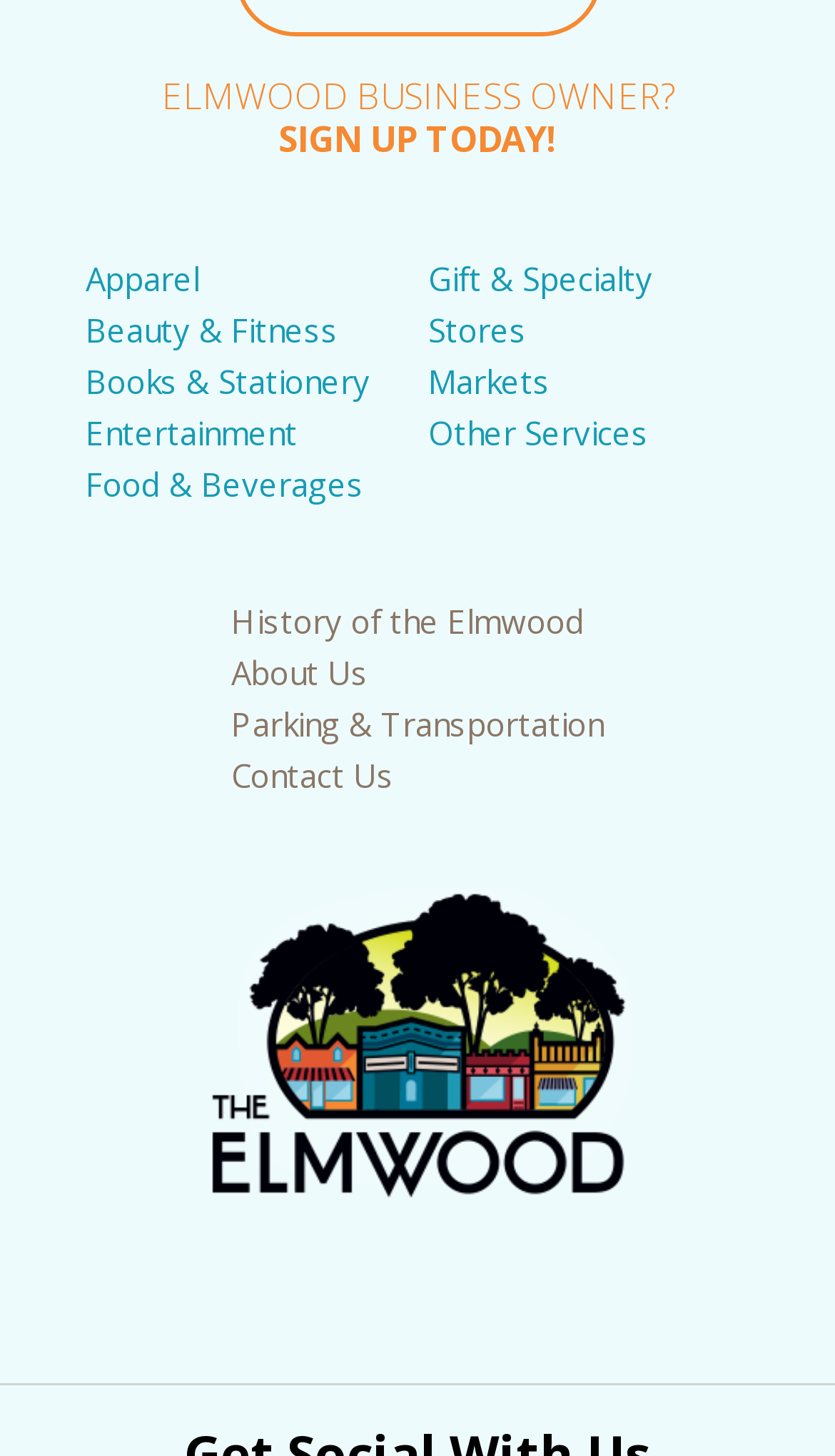Identify the bounding box coordinates necessary to click and complete the given instruction: "Learn about 'History of the Elmwood'".

[0.277, 0.412, 0.7, 0.442]